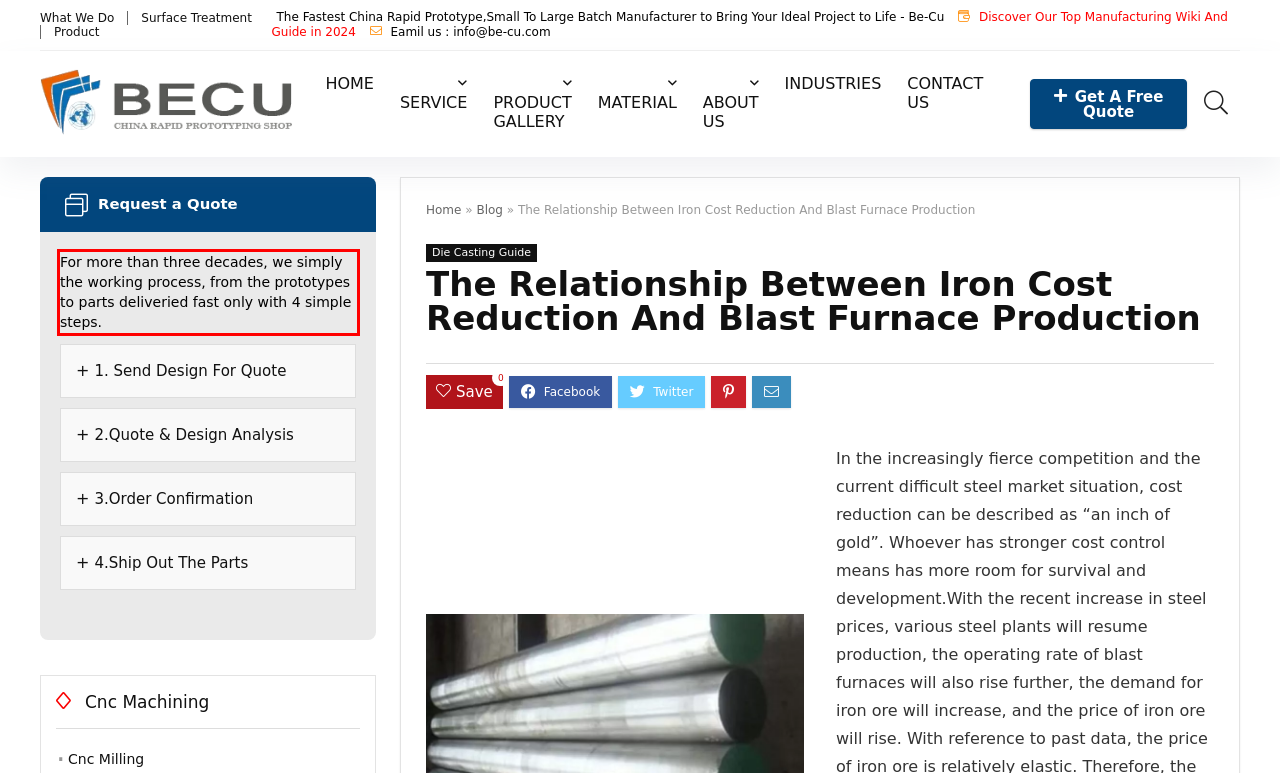You are given a screenshot of a webpage with a UI element highlighted by a red bounding box. Please perform OCR on the text content within this red bounding box.

For more than three decades, we simply the working process, from the prototypes to parts deliveried fast only with 4 simple steps.